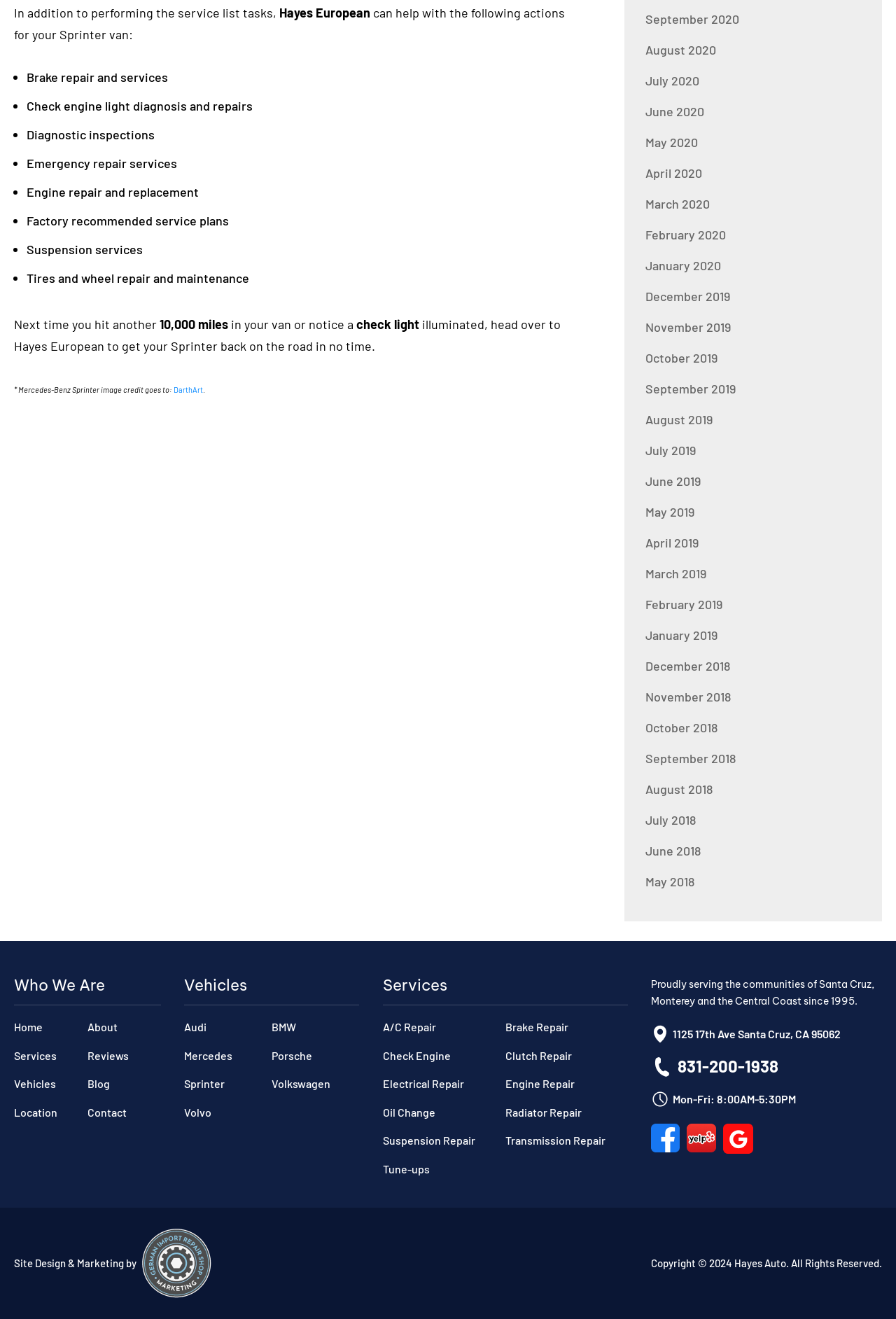Determine the bounding box coordinates of the region I should click to achieve the following instruction: "Read the blog post from 'September 2020'". Ensure the bounding box coordinates are four float numbers between 0 and 1, i.e., [left, top, right, bottom].

[0.72, 0.008, 0.825, 0.02]